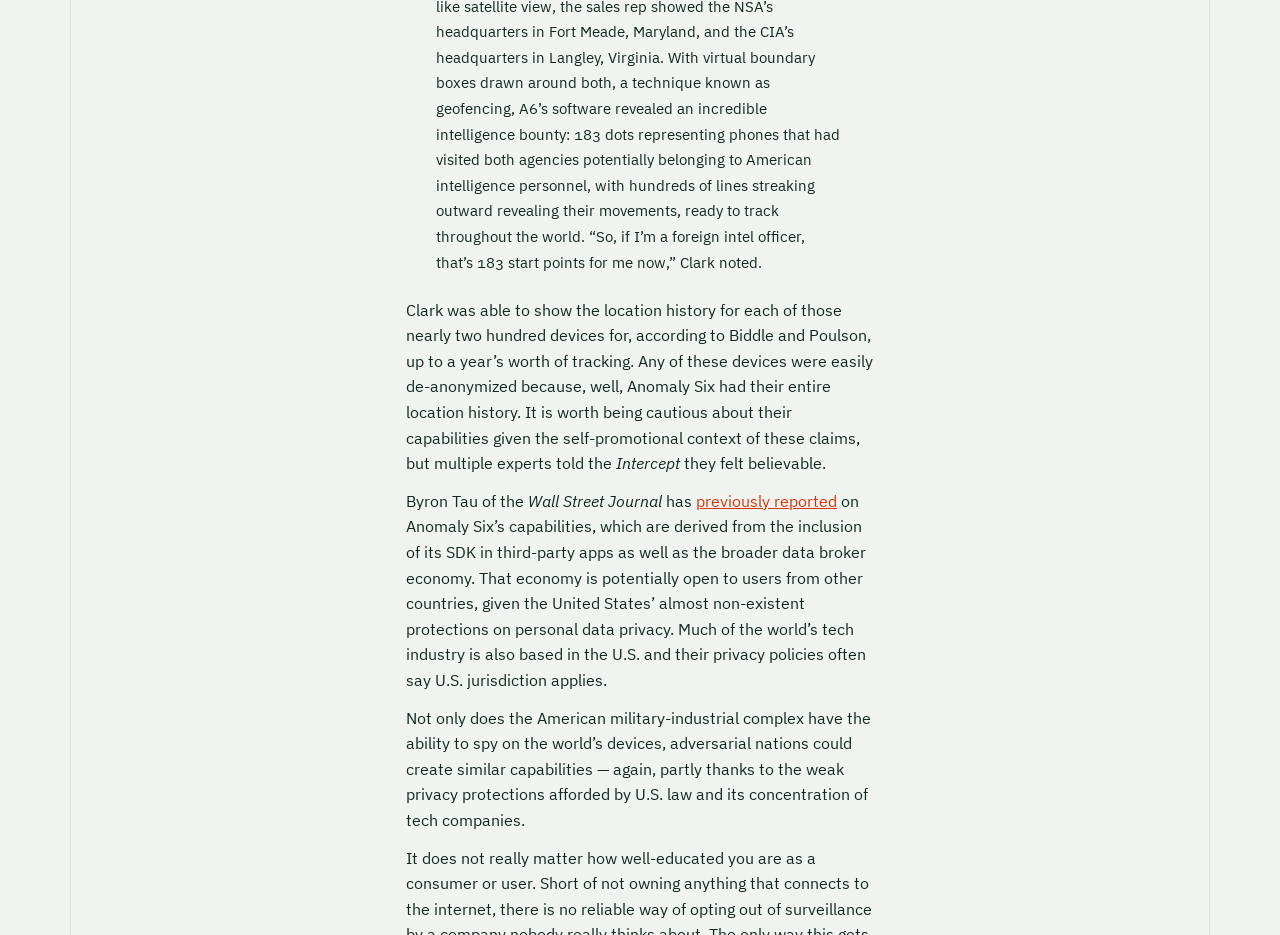Provide the bounding box coordinates for the UI element that is described as: "previously reported".

[0.544, 0.525, 0.654, 0.546]